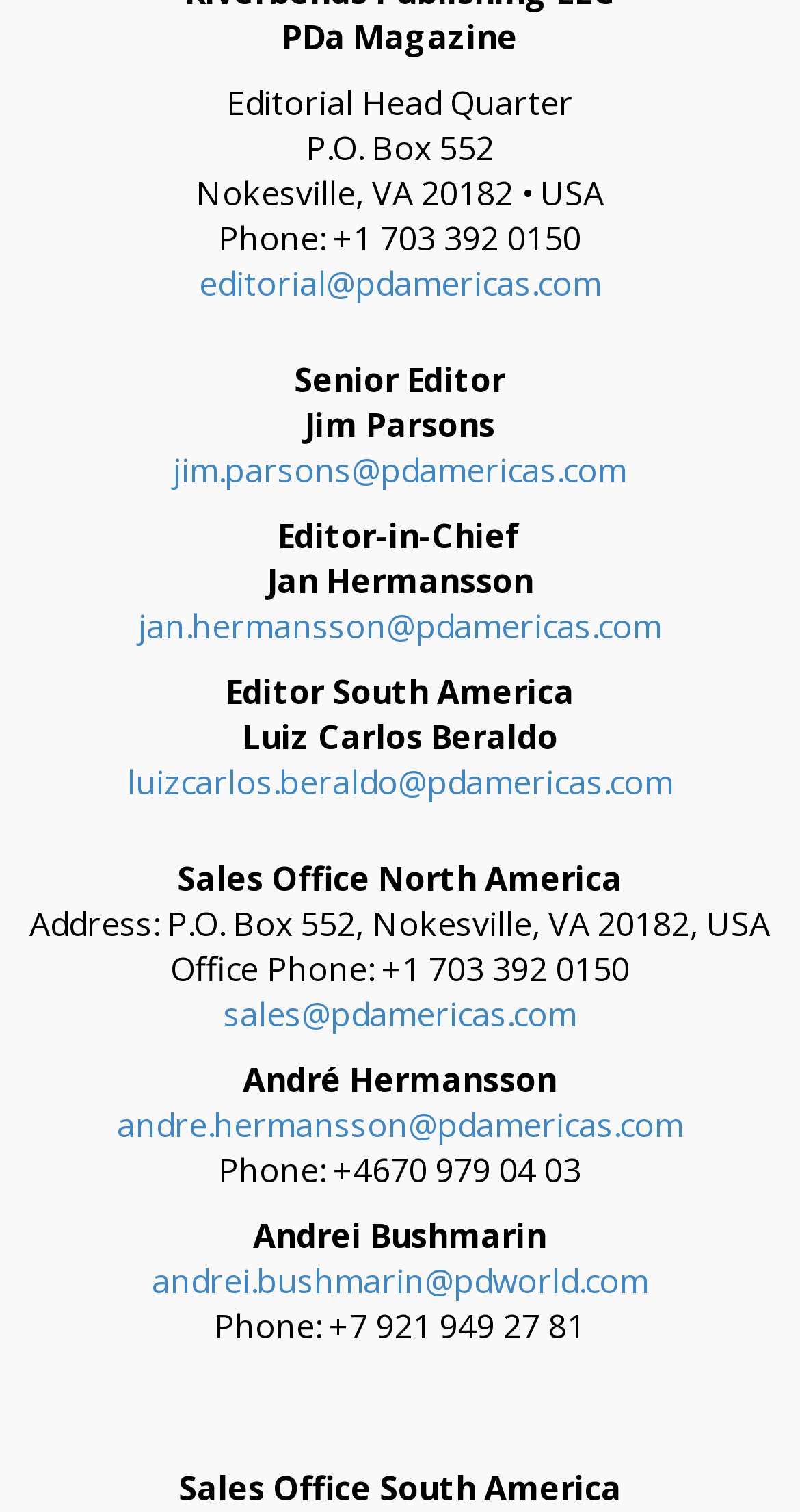Given the description: "jim.parsons@pdamericas.com", determine the bounding box coordinates of the UI element. The coordinates should be formatted as four float numbers between 0 and 1, [left, top, right, bottom].

[0.217, 0.296, 0.783, 0.326]